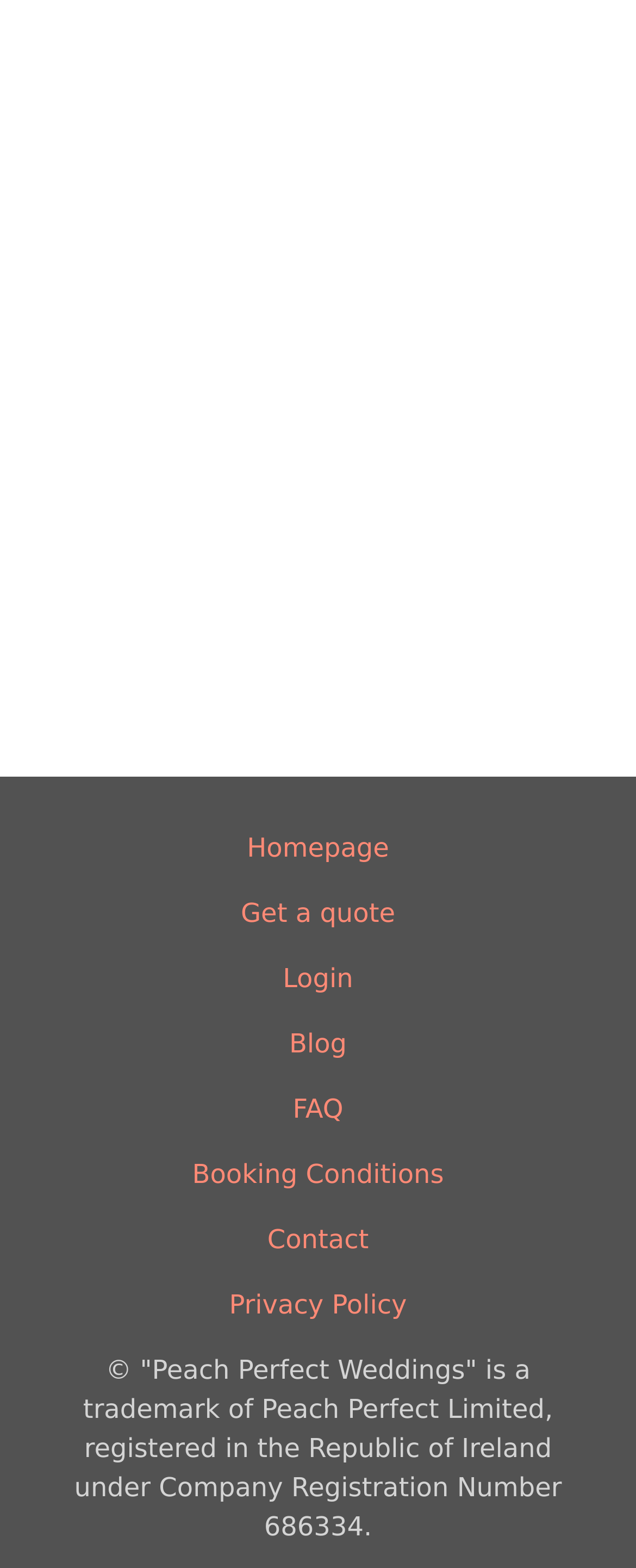Answer the following query concisely with a single word or phrase:
What is the first link on the webpage?

Homepage